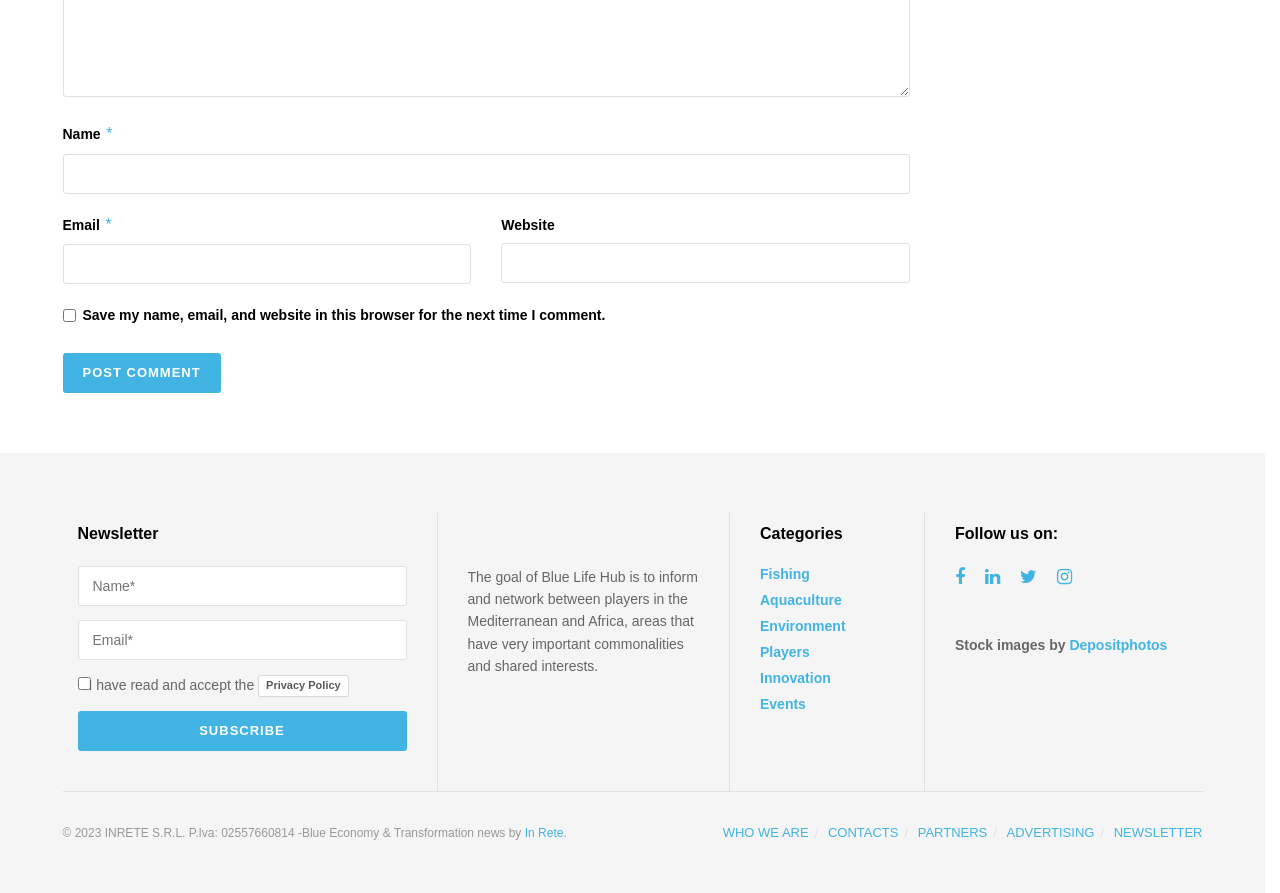What is the purpose of the 'Subscribe' button?
Provide a detailed and well-explained answer to the question.

The 'Subscribe' button is located below the 'Newsletter' heading, and it is accompanied by input fields for name and email. This suggests that the purpose of the button is to subscribe to a newsletter.